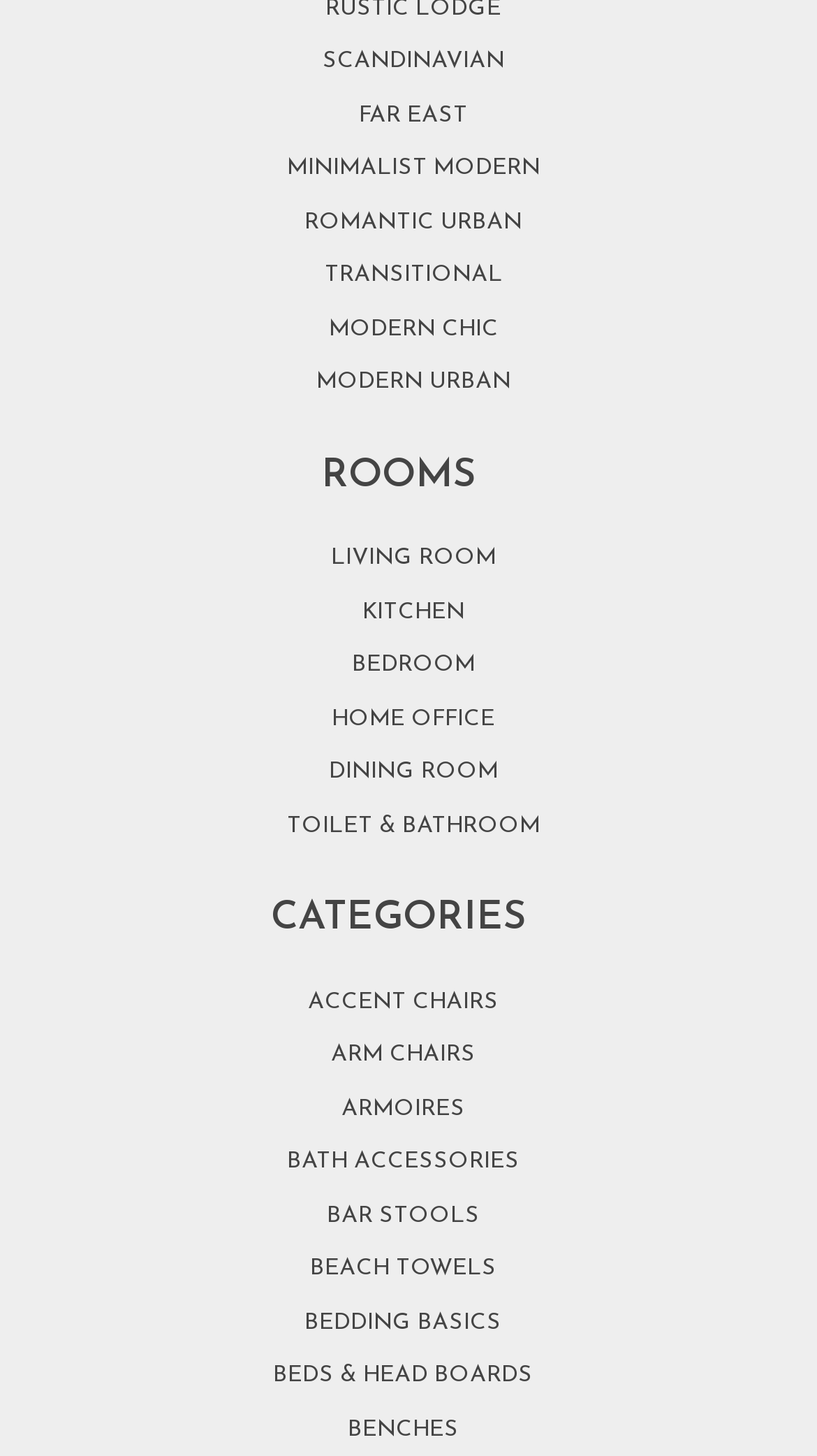Please identify the bounding box coordinates of the element I need to click to follow this instruction: "View bedding basics".

[0.373, 0.387, 0.614, 0.402]